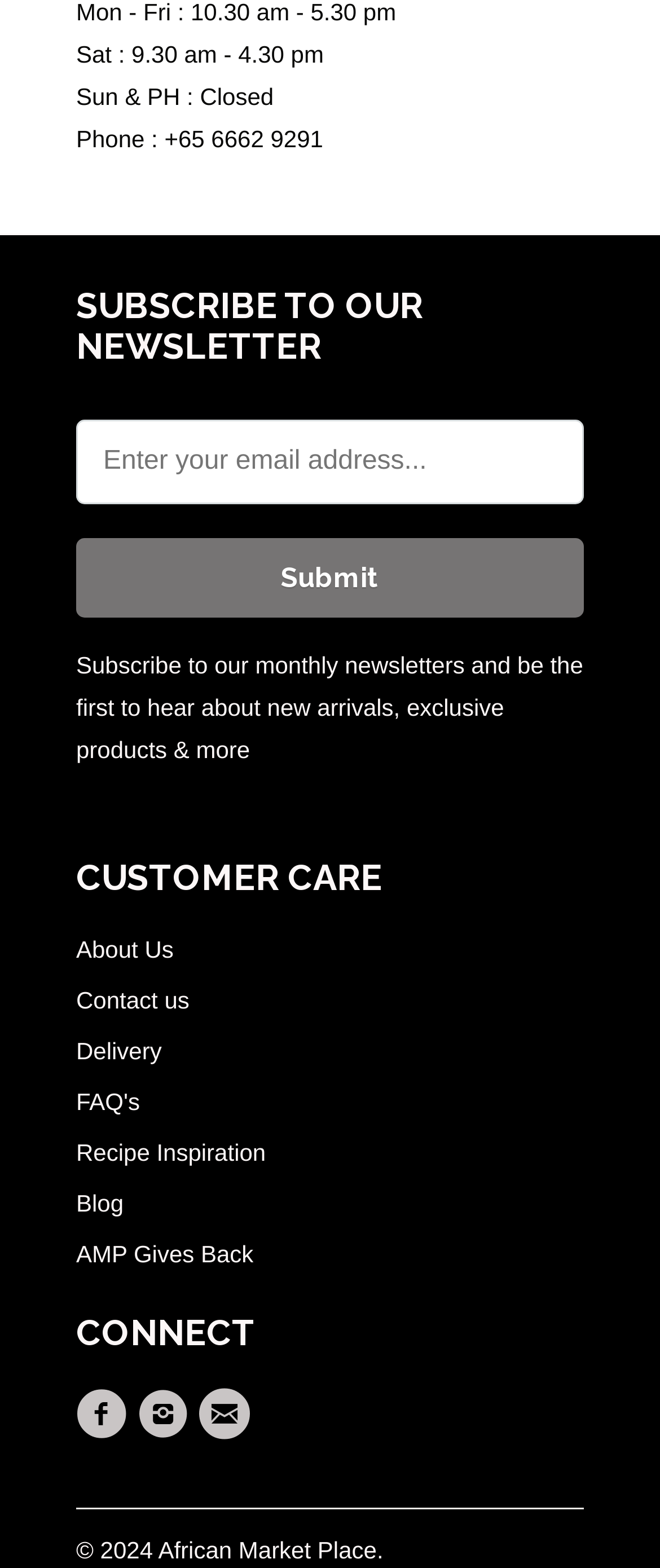Please identify the bounding box coordinates of the area that needs to be clicked to follow this instruction: "Subscribe to the newsletter".

[0.115, 0.267, 0.885, 0.321]